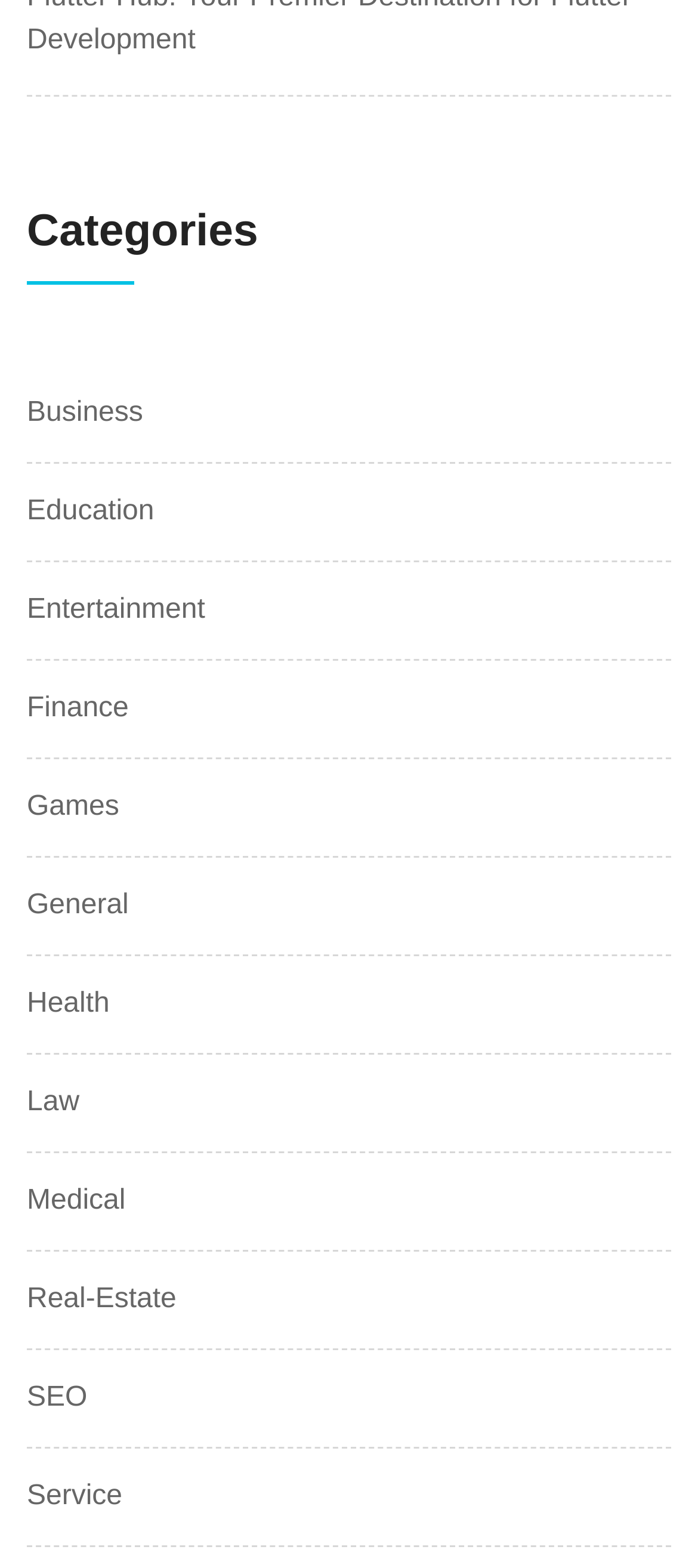Is 'Games' a category? Please answer the question using a single word or phrase based on the image.

Yes